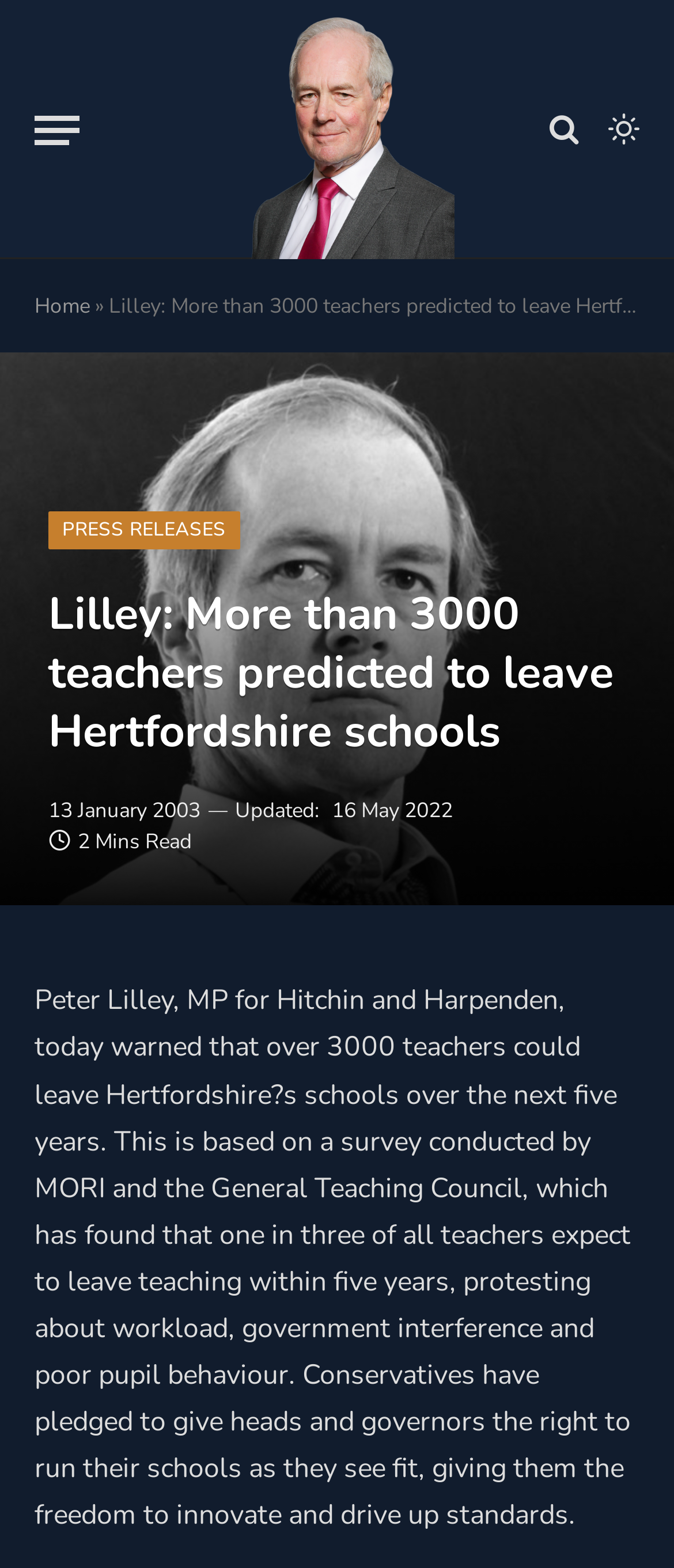Summarize the webpage comprehensively, mentioning all visible components.

The webpage is about a news article featuring Peter Lilley, MP for Hitchin and Harpenden, warning that over 3000 teachers could leave Hertfordshire's schools in the next five years. 

At the top left corner, there is a button labeled "Menu". Next to it, on the top left, is a link to "Rt Hon Lord Lilley" accompanied by an image of Lord Lilley. On the top right, there are two links, one with a search icon and another with a bell icon. 

Below the top section, there is a link to "Home" followed by a right arrow symbol. On the left side, there is a large image of Peter Lilley in black and white, which serves as his profile picture. 

The main content of the webpage is divided into sections. The first section has a heading that reads "Lilley: More than 3000 teachers predicted to leave Hertfordshire schools". Below the heading, there is a timestamp indicating the article was published on 13 January 2003 and updated on 16 May 2022. 

Next to the timestamp, there is a text indicating the article takes 2 minutes to read. The main article text follows, which describes Peter Lilley's warning about the potential departure of teachers from Hertfordshire's schools due to workload, government interference, and poor pupil behavior. The article also mentions the Conservative party's pledge to give heads and governors the freedom to run their schools as they see fit.